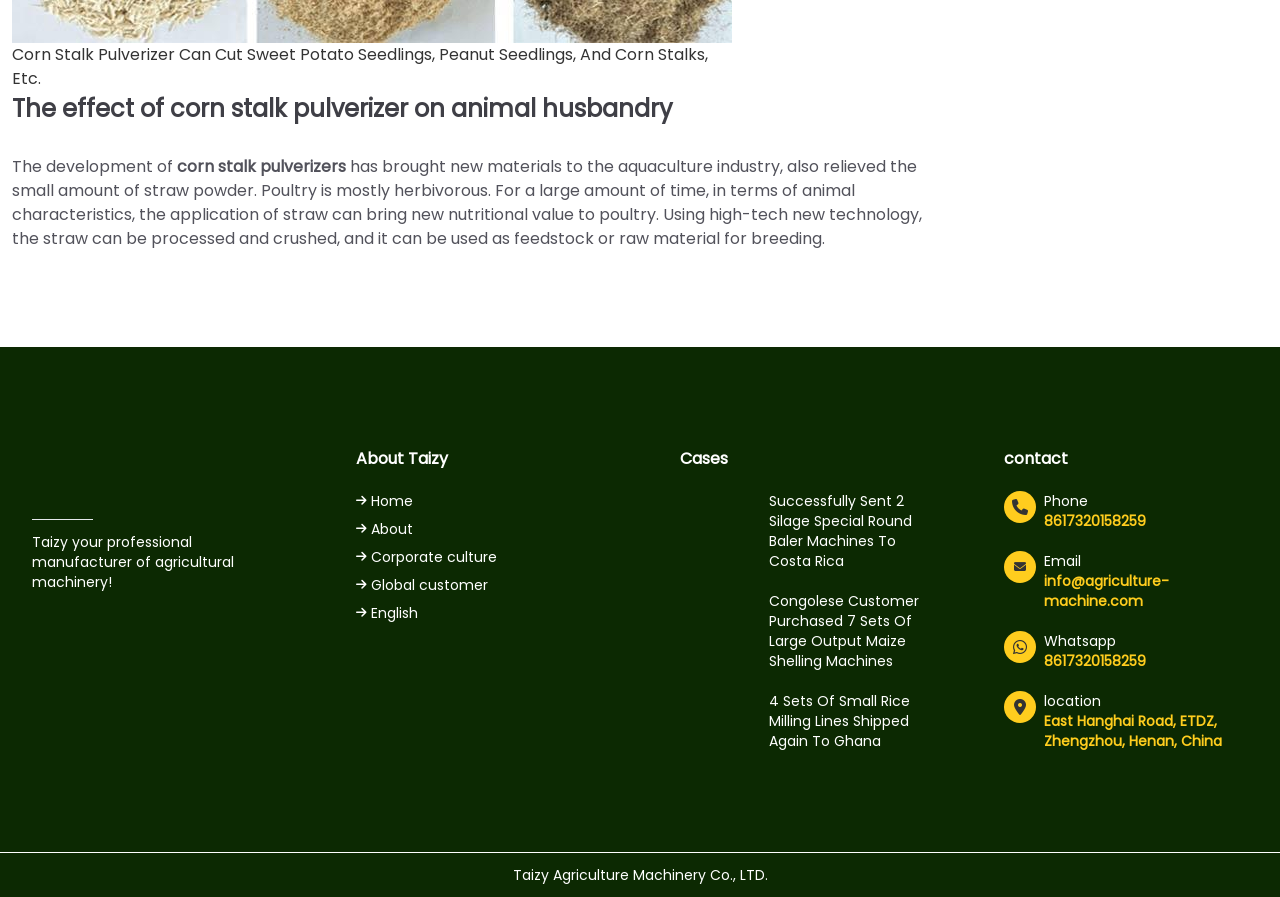Reply to the question below using a single word or brief phrase:
What is the location of the company?

East Hanghai Road, ETDZ, Zhengzhou, Henan, China